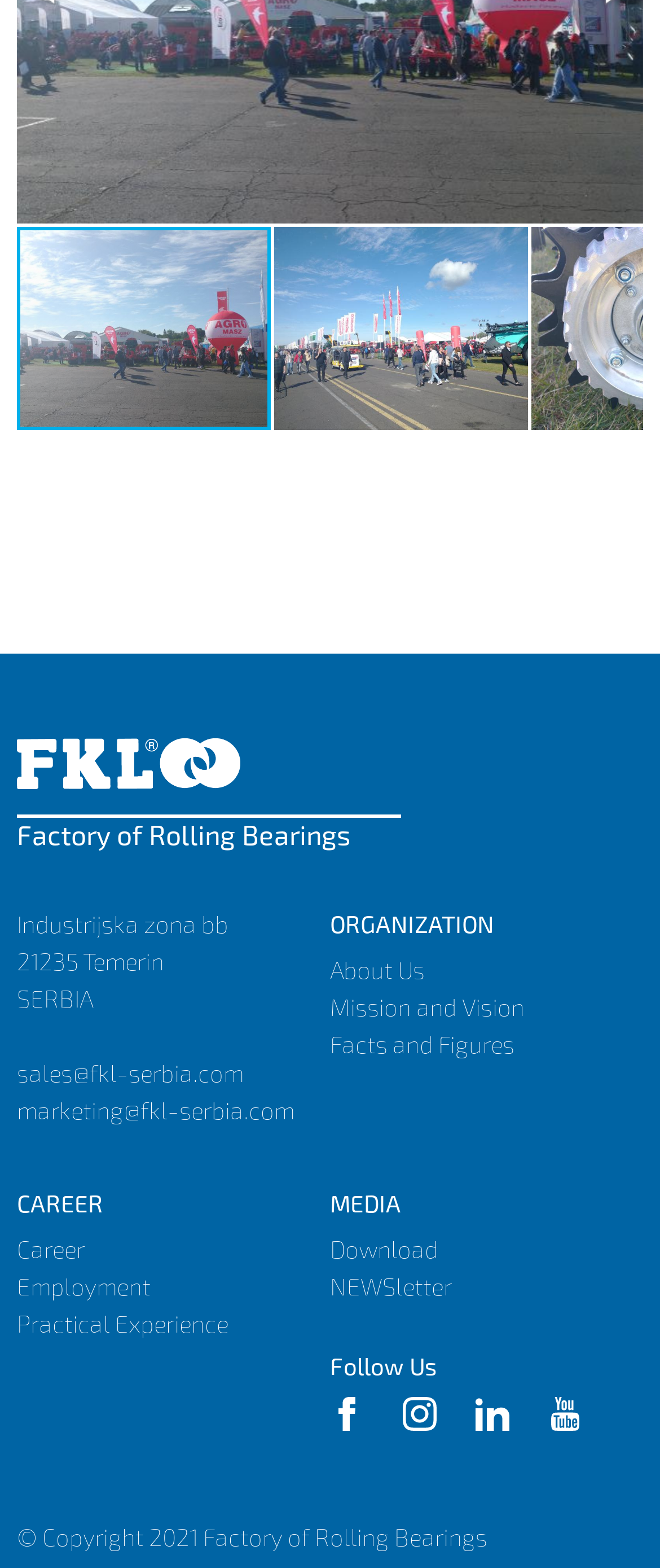Locate the bounding box coordinates of the clickable area needed to fulfill the instruction: "Click the top left button".

[0.026, 0.143, 0.415, 0.276]